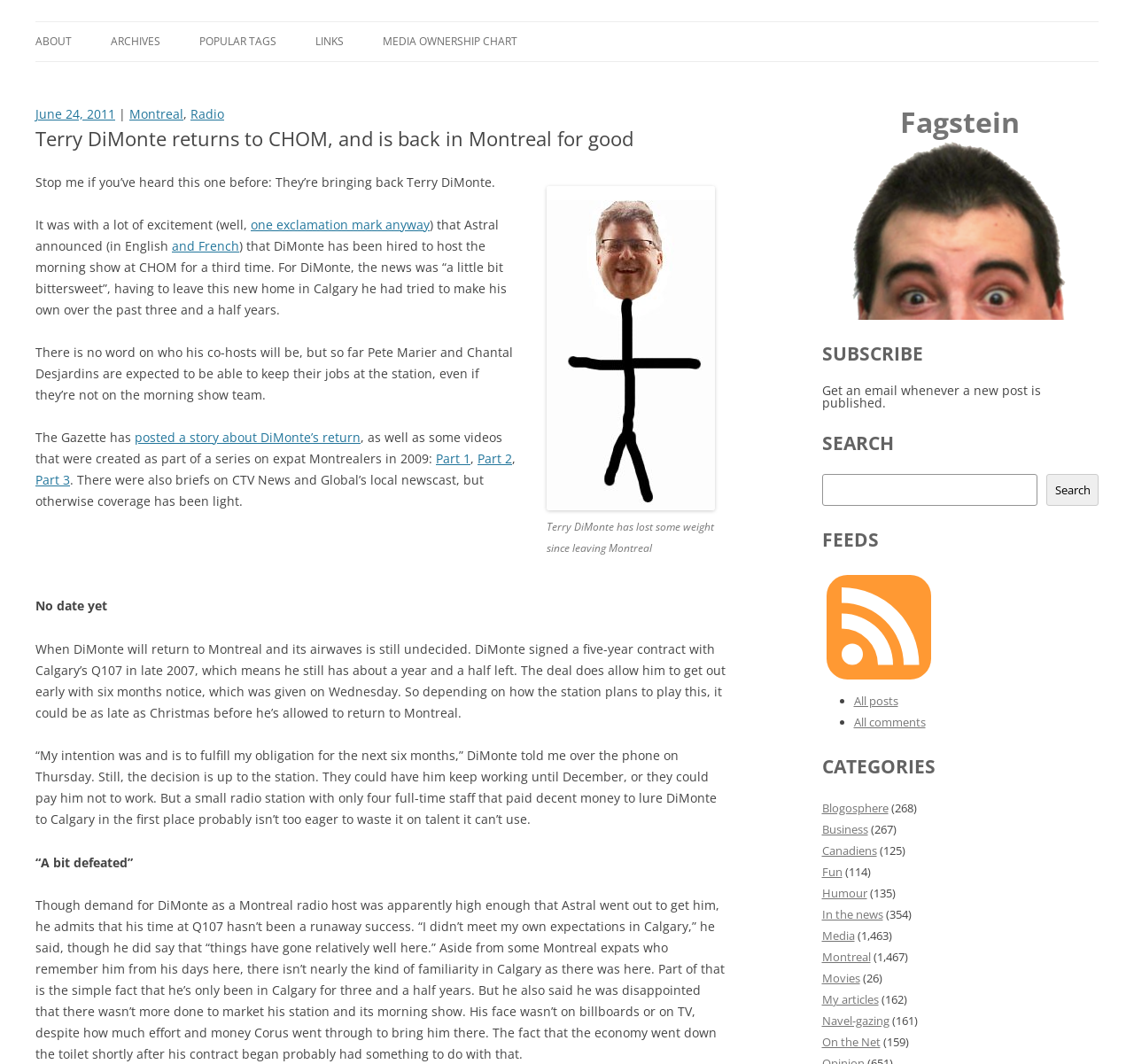Specify the bounding box coordinates of the area to click in order to follow the given instruction: "Subscribe to the blog."

[0.725, 0.359, 0.918, 0.387]